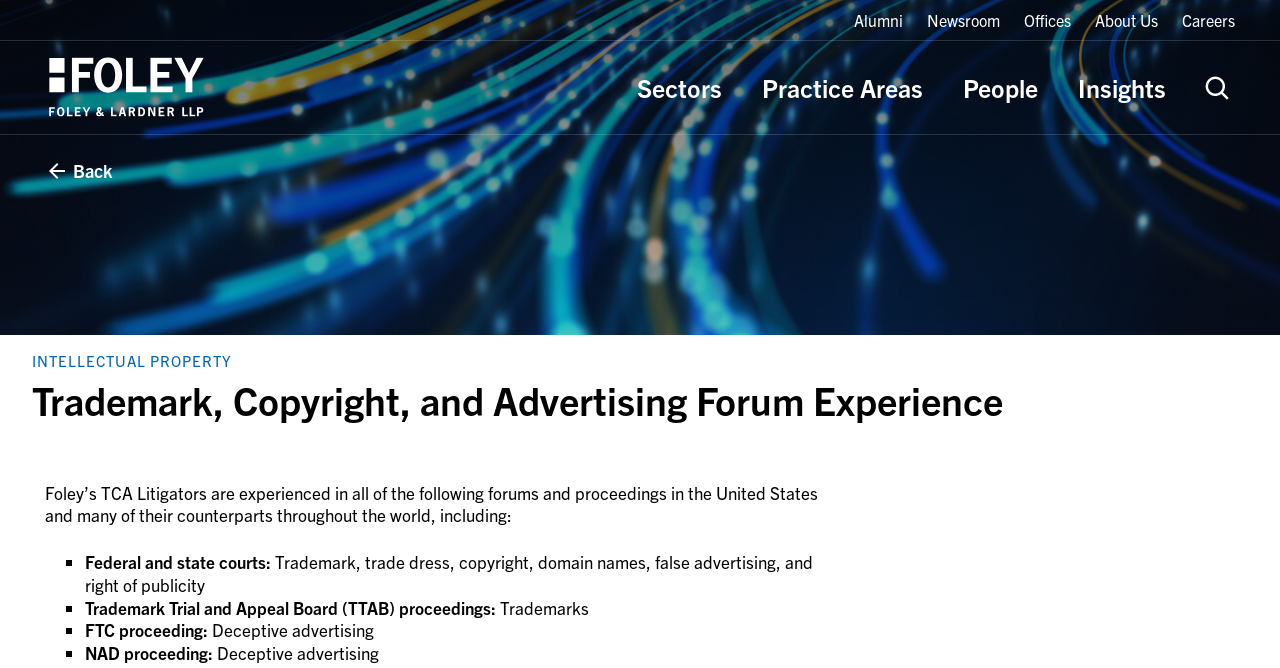How many types of proceedings do Foley's TCA Litigators handle?
Please provide a comprehensive answer to the question based on the webpage screenshot.

According to the webpage, Foley's TCA Litigators handle at least 4 types of proceedings, including Federal and state courts, Trademark Trial and Appeal Board (TTAB) proceedings, FTC proceedings, and NAD proceedings.